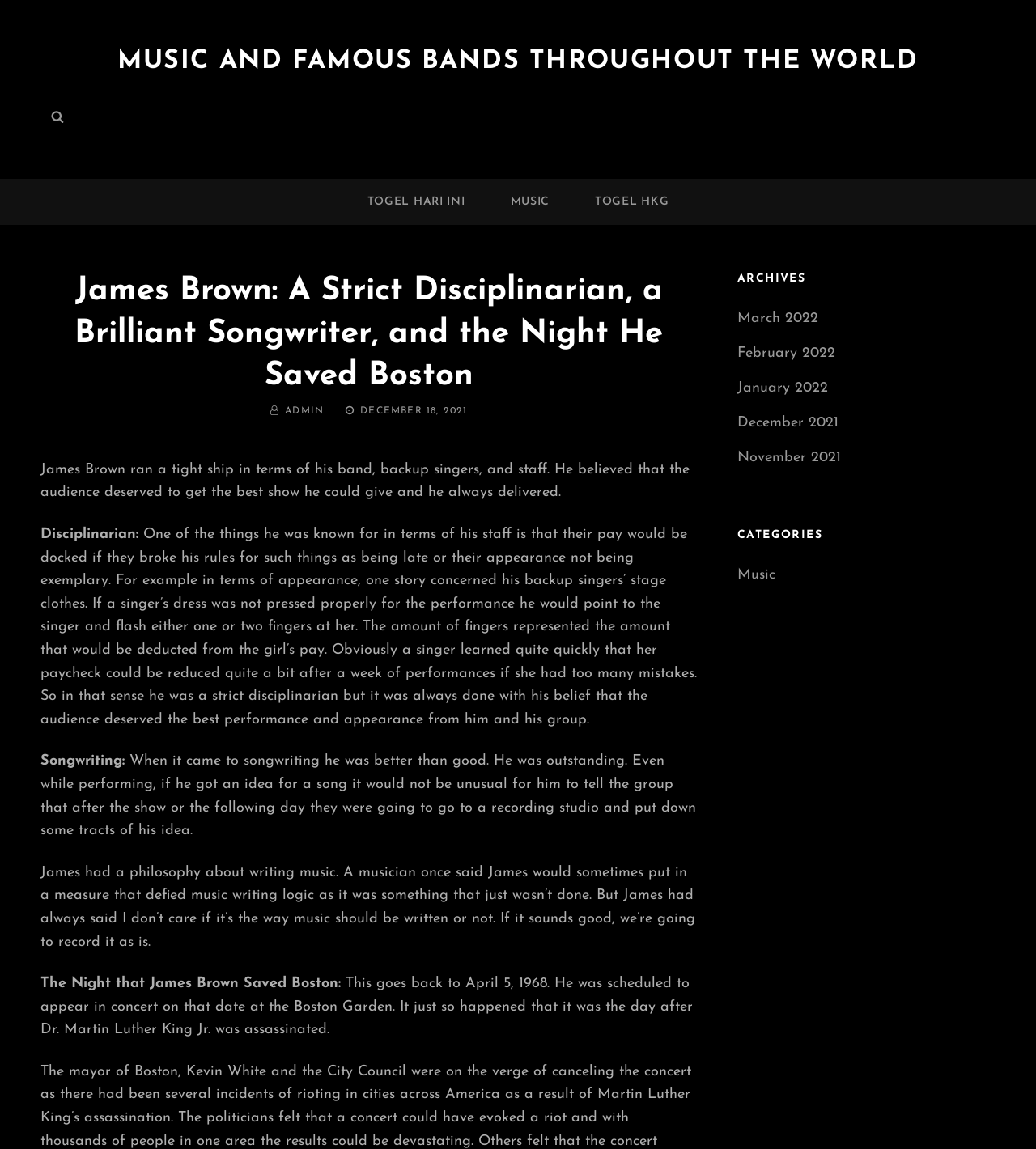What was James Brown's philosophy about writing music?
Refer to the image and provide a concise answer in one word or phrase.

If it sounds good, record it